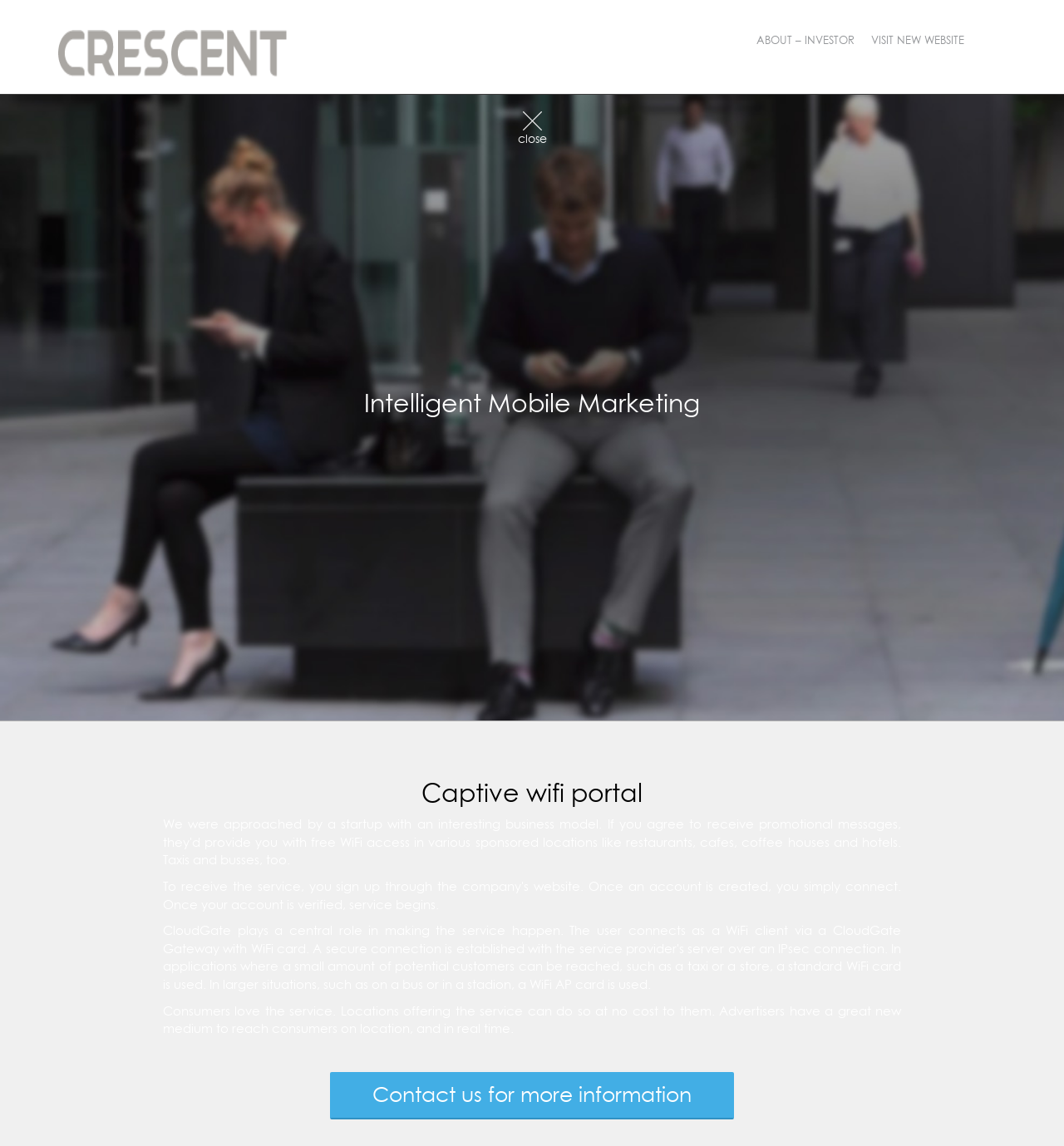Based on the element description "Contact us for more information", predict the bounding box coordinates of the UI element.

[0.31, 0.935, 0.69, 0.977]